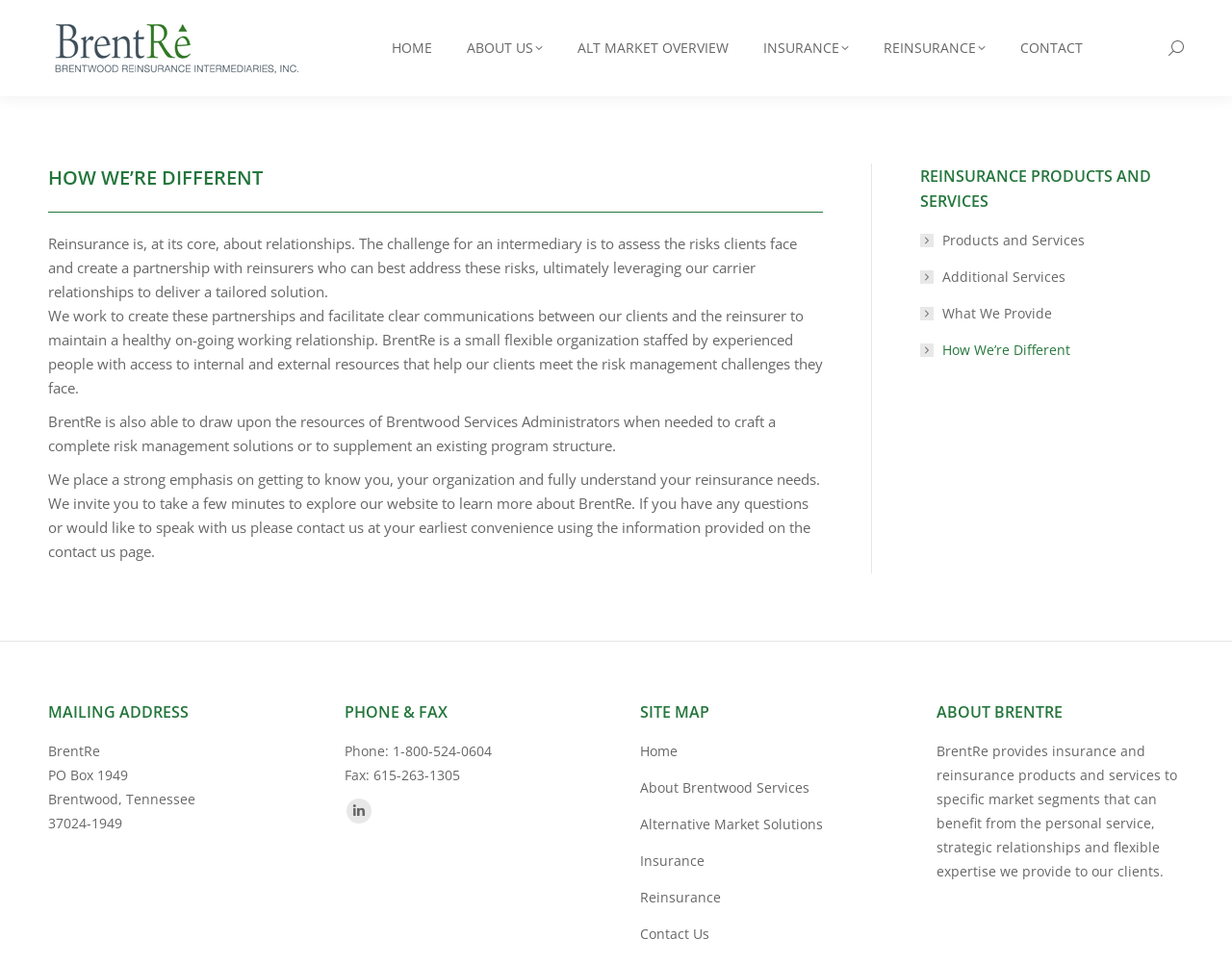Identify the bounding box for the UI element described as: "Reinsurance". Ensure the coordinates are four float numbers between 0 and 1, formatted as [left, top, right, bottom].

[0.714, 0.037, 0.803, 0.063]